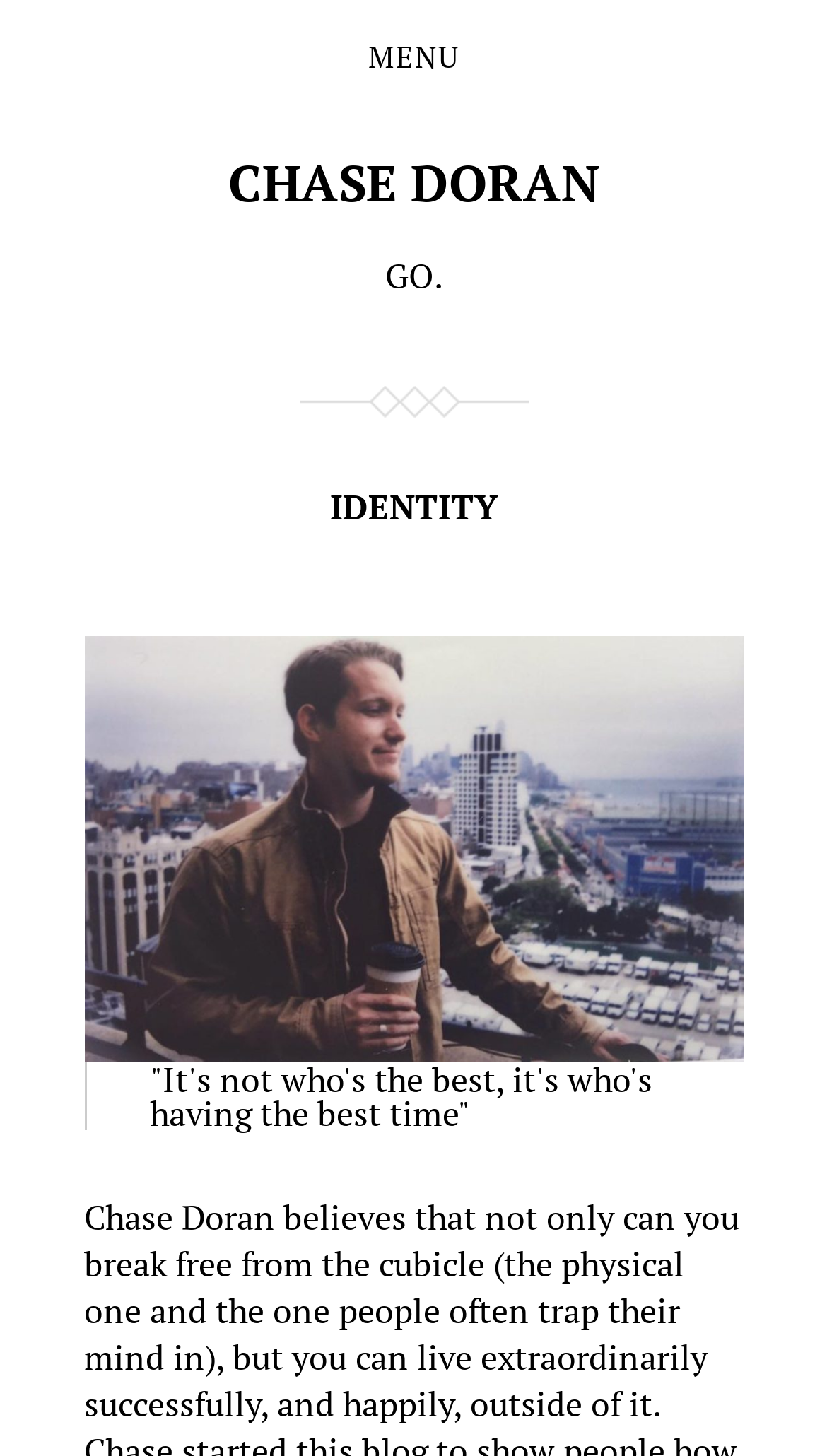Create a detailed summary of all the visual and textual information on the webpage.

The webpage is about Chase Doran, with a prominent heading "IDENTITY" at the top center of the page. Below the heading, there is a link with the same text "IDENTITY". 

At the top right corner, there is a button labeled "MENU". Next to it, there is a link "CHASE DORAN". 

Below the top section, there is a portrait image of Chase Doran, taking up most of the width of the page. 

Under the image, there is a blockquote with a quote "It's not who's the best, it's who's having the best time". 

Following the quote, there is a paragraph of text that describes Chase Doran's philosophy, stating that one can break free from the conventional cubicle lifestyle and live successfully and happily outside of it.